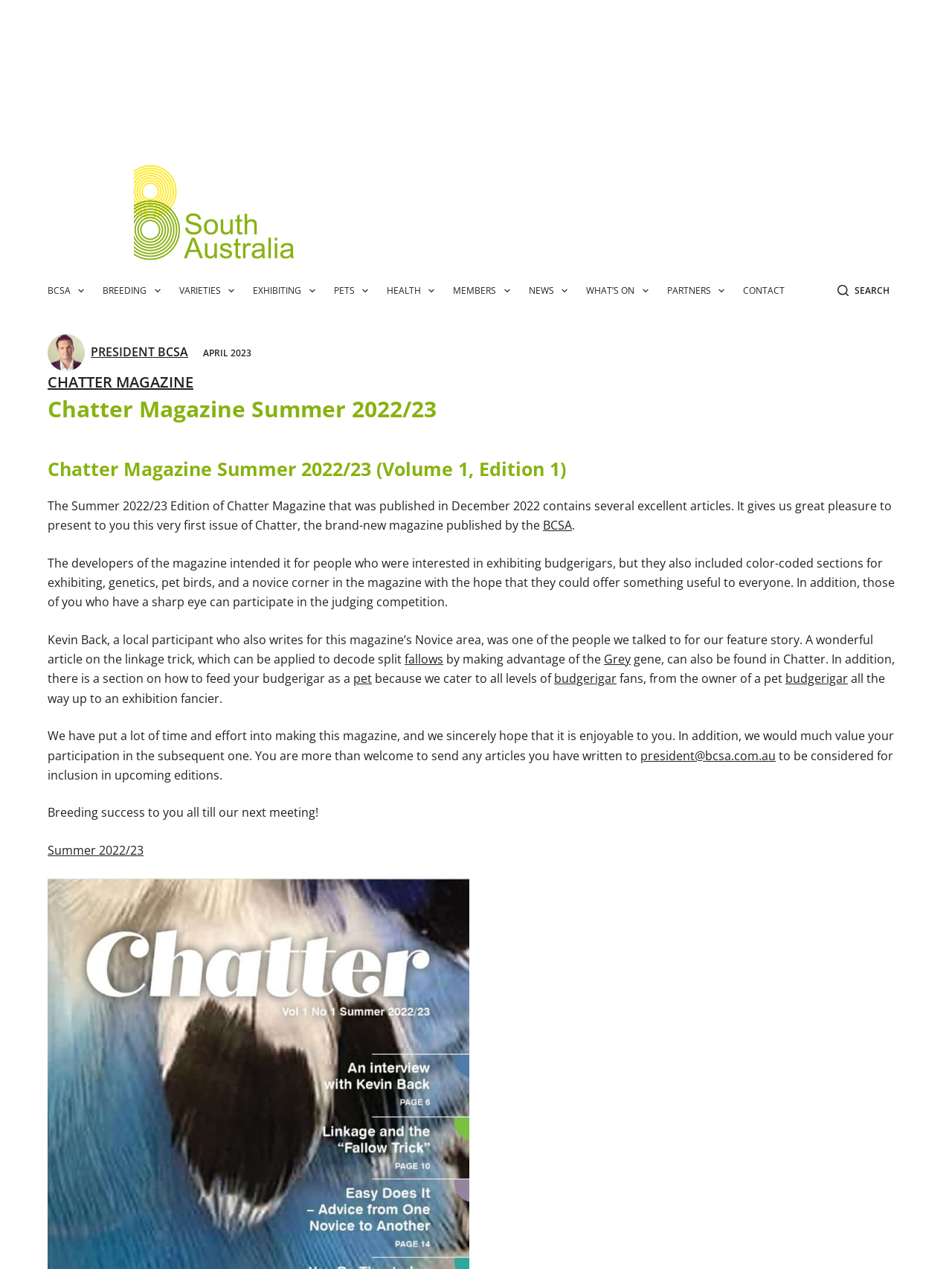Using the element description: "BCSA", determine the bounding box coordinates. The coordinates should be in the format [left, top, right, bottom], with values between 0 and 1.

[0.57, 0.407, 0.601, 0.42]